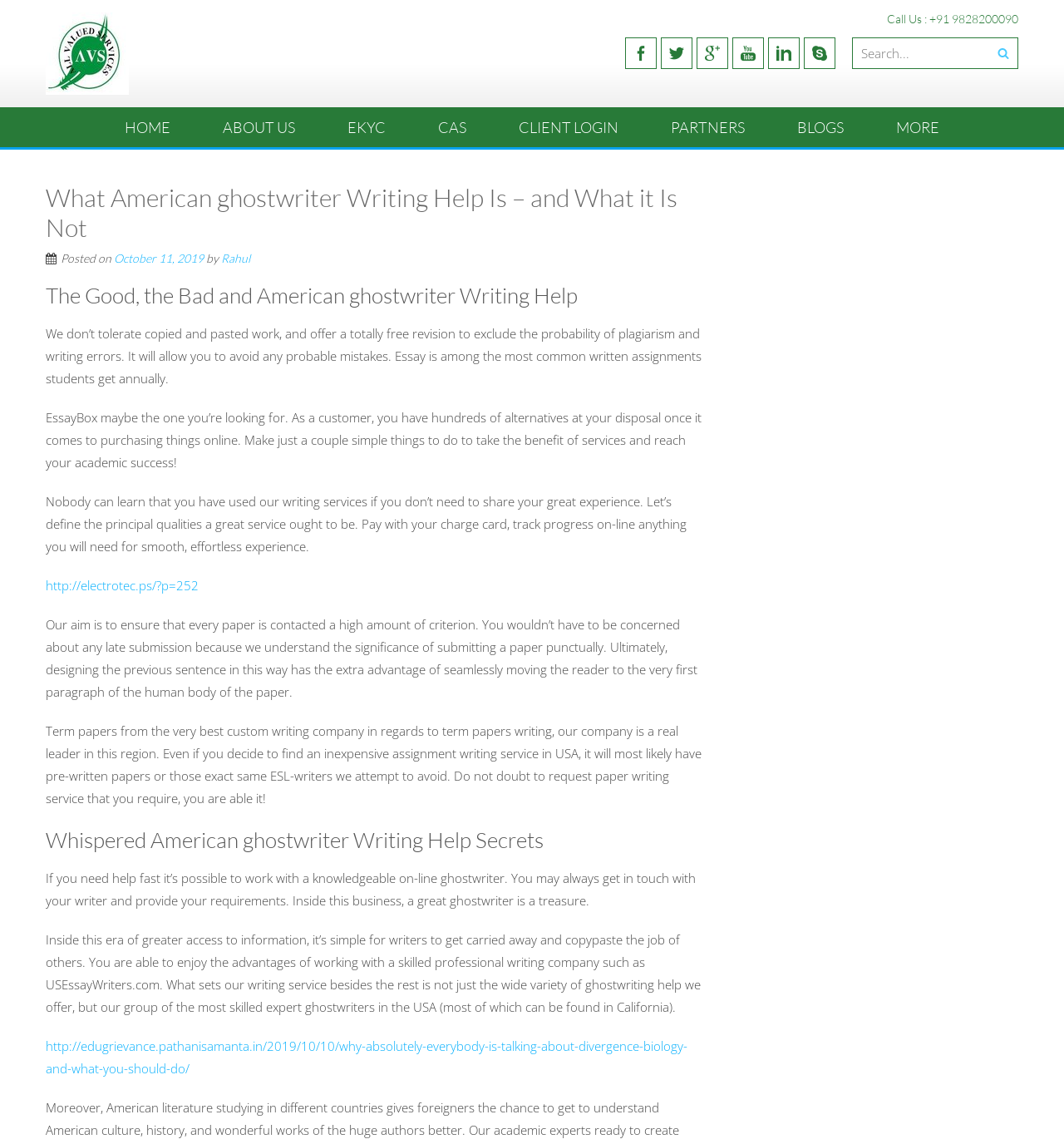Identify the bounding box coordinates for the element that needs to be clicked to fulfill this instruction: "Search for something". Provide the coordinates in the format of four float numbers between 0 and 1: [left, top, right, bottom].

[0.801, 0.033, 0.957, 0.06]